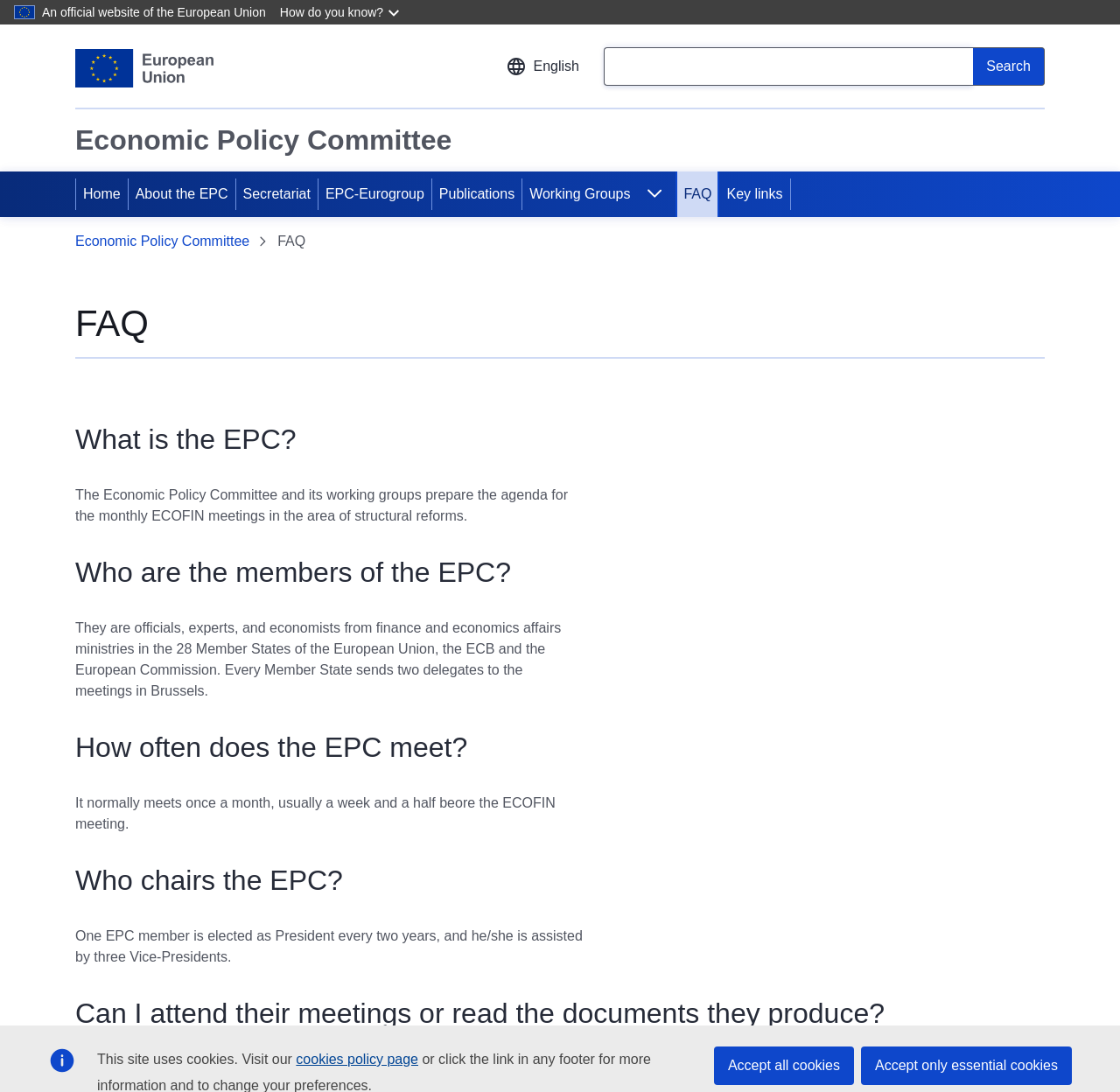What is the role of the EPC?
Based on the image, answer the question with as much detail as possible.

I found the answer by looking at the FAQ section of the webpage, where it says 'The Economic Policy Committee and its working groups prepare the agenda for the monthly ECOFIN meetings in the area of structural reforms.' under the heading 'What is the EPC?'.